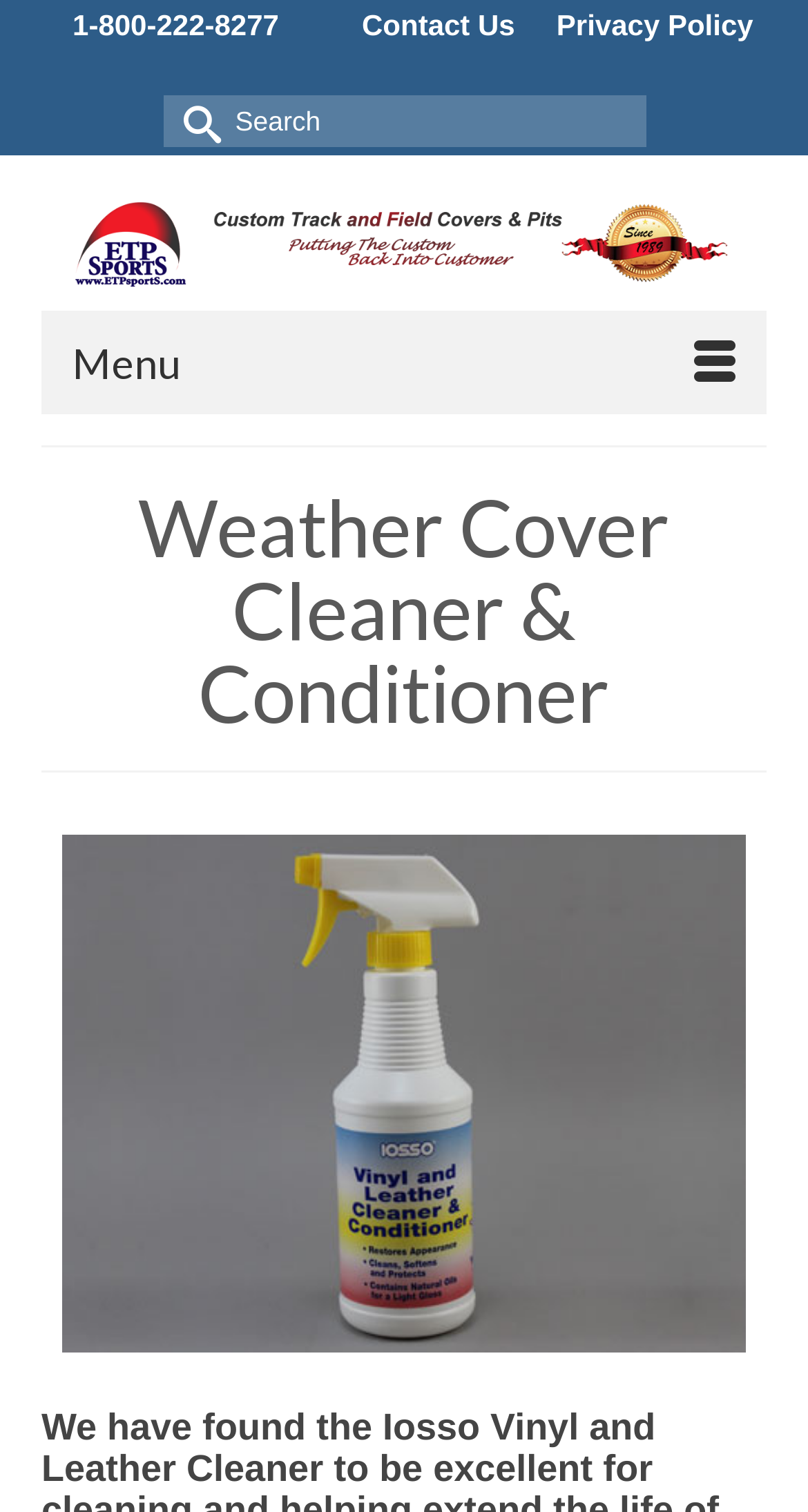What is the phone number for contact?
Provide a detailed answer to the question, using the image to inform your response.

I found the phone number by looking at the top navigation bar, where there are links to 'Contact Us', 'Privacy Policy', and a phone number '1-800-222-8277'.